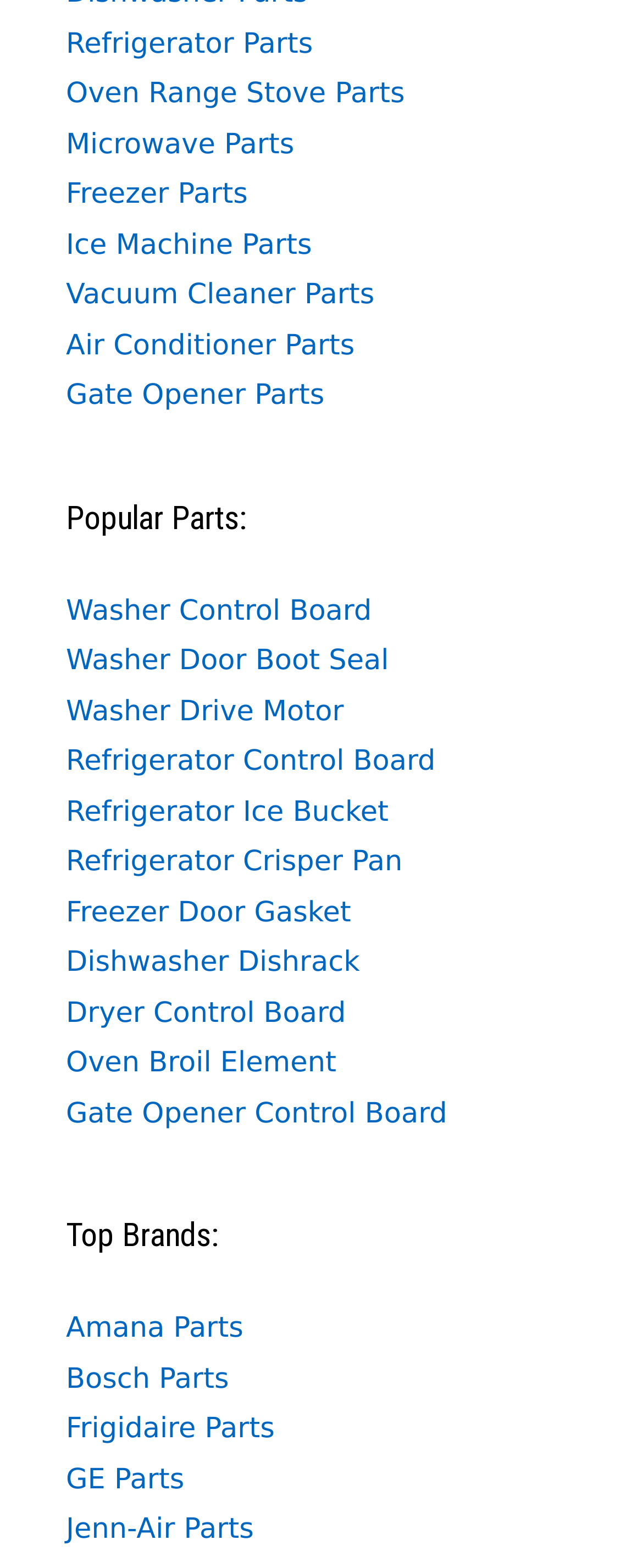What is the purpose of the 'Popular Parts:' section?
Offer a detailed and full explanation in response to the question.

The 'Popular Parts:' section seems to be highlighting the most commonly sought-after or popular appliance parts, making it easier for users to find what they need quickly.